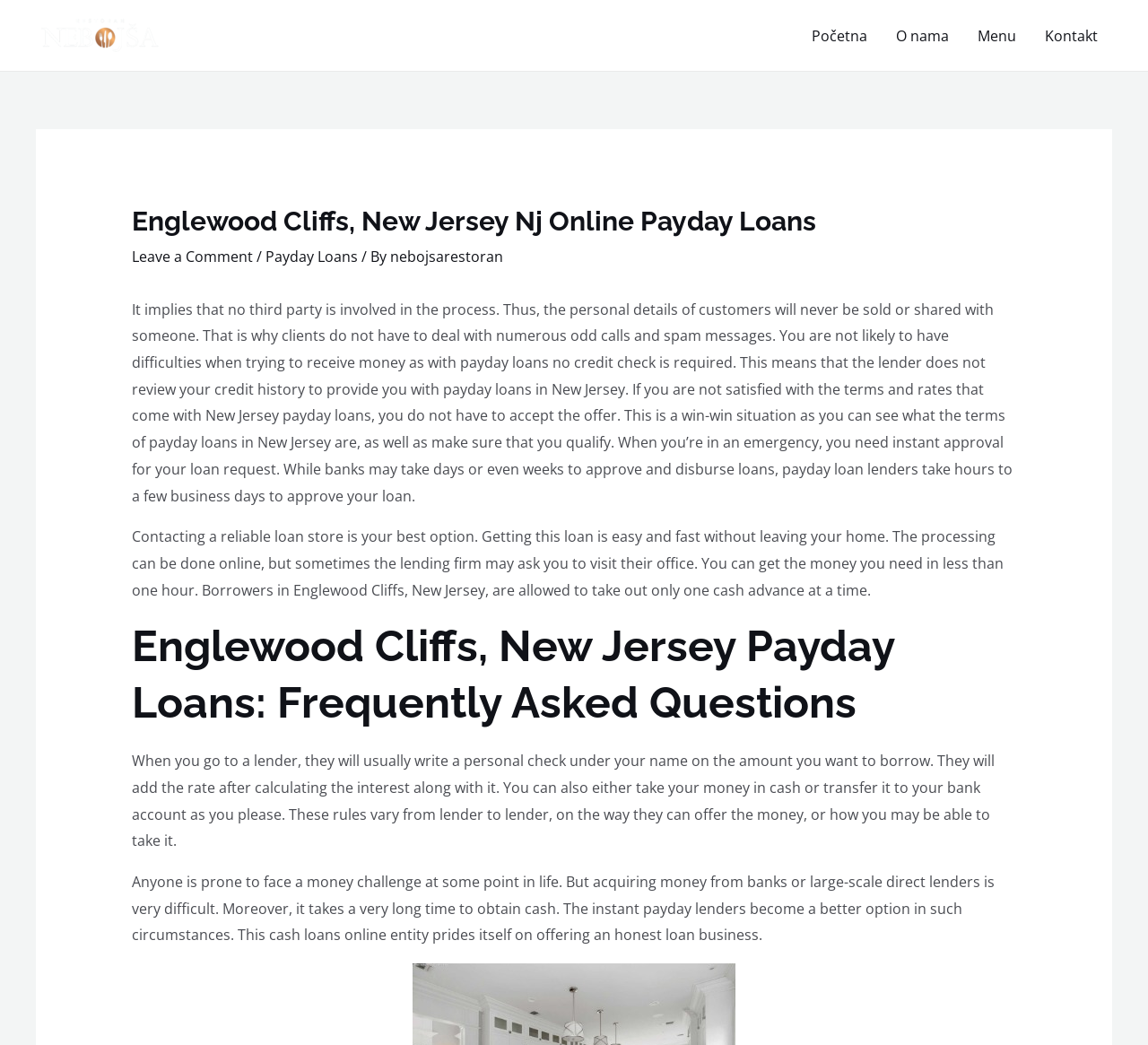Look at the image and give a detailed response to the following question: What is the purpose of contacting a reliable loan store?

According to the webpage, contacting a reliable loan store is the best option for getting a loan quickly and easily, without having to leave your home. The processing can be done online, and sometimes the lending firm may ask you to visit their office.